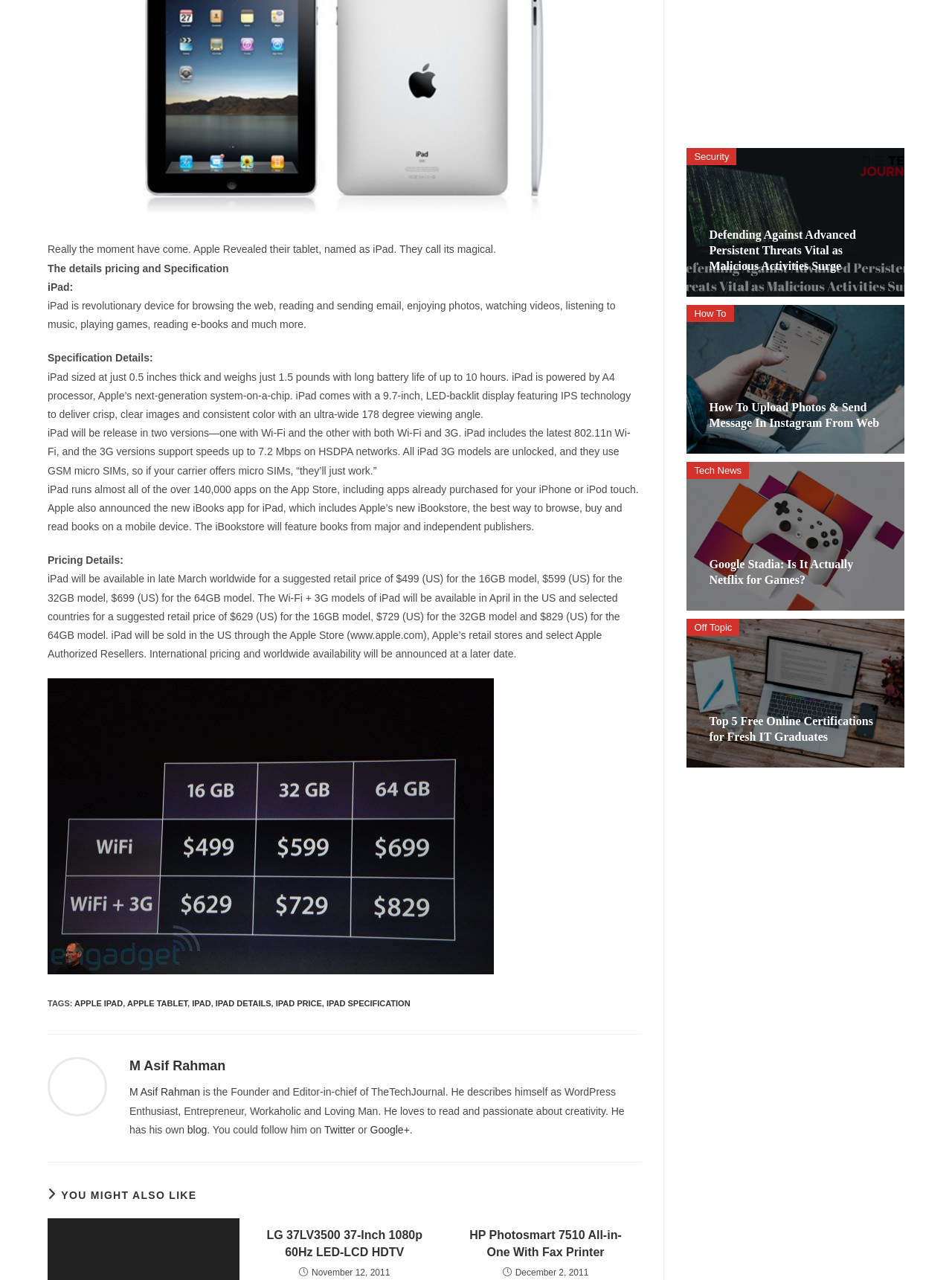Using the description "M Asif Rahman", predict the bounding box of the relevant HTML element.

[0.136, 0.849, 0.21, 0.858]